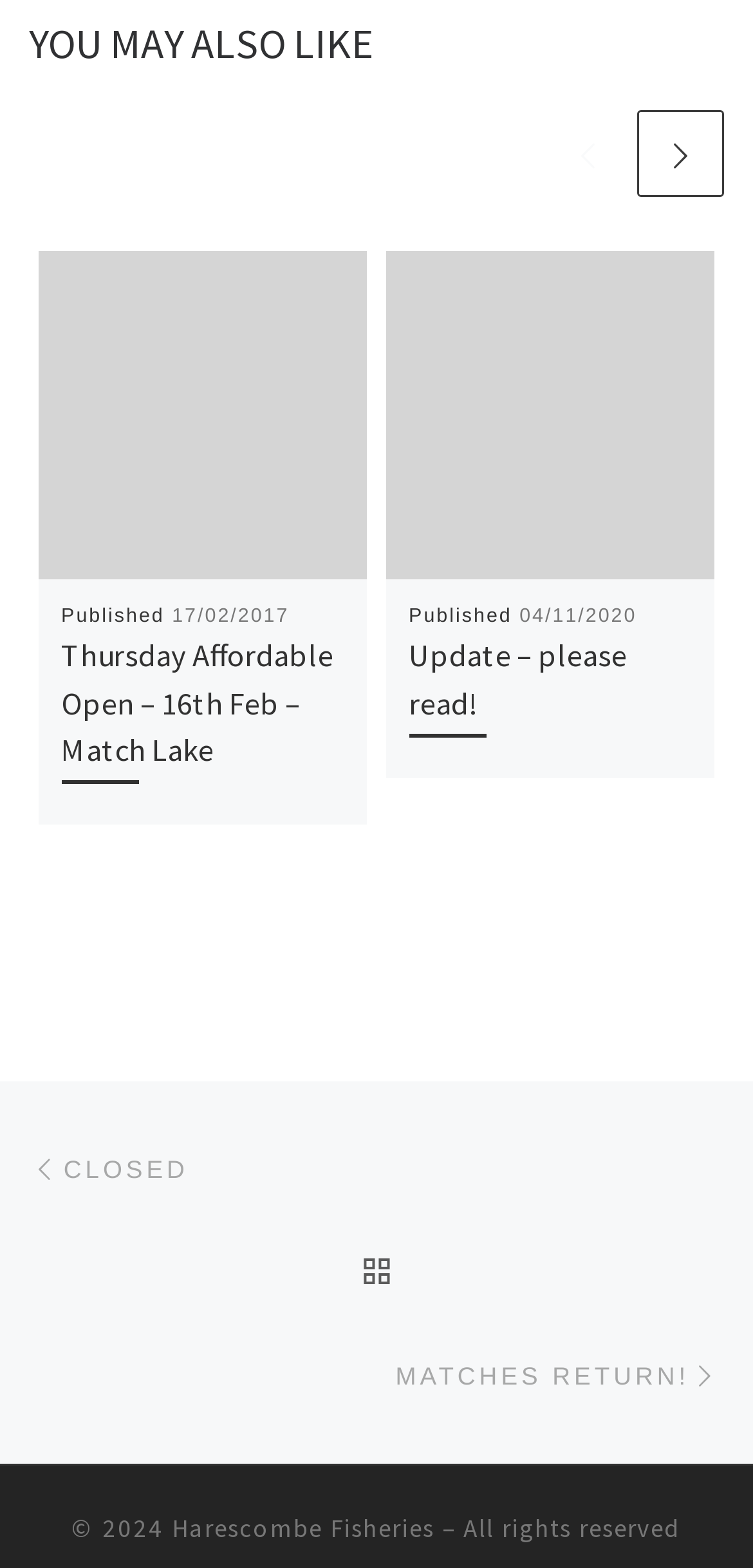What is the date of the second article?
Answer with a single word or short phrase according to what you see in the image.

04/11/2020